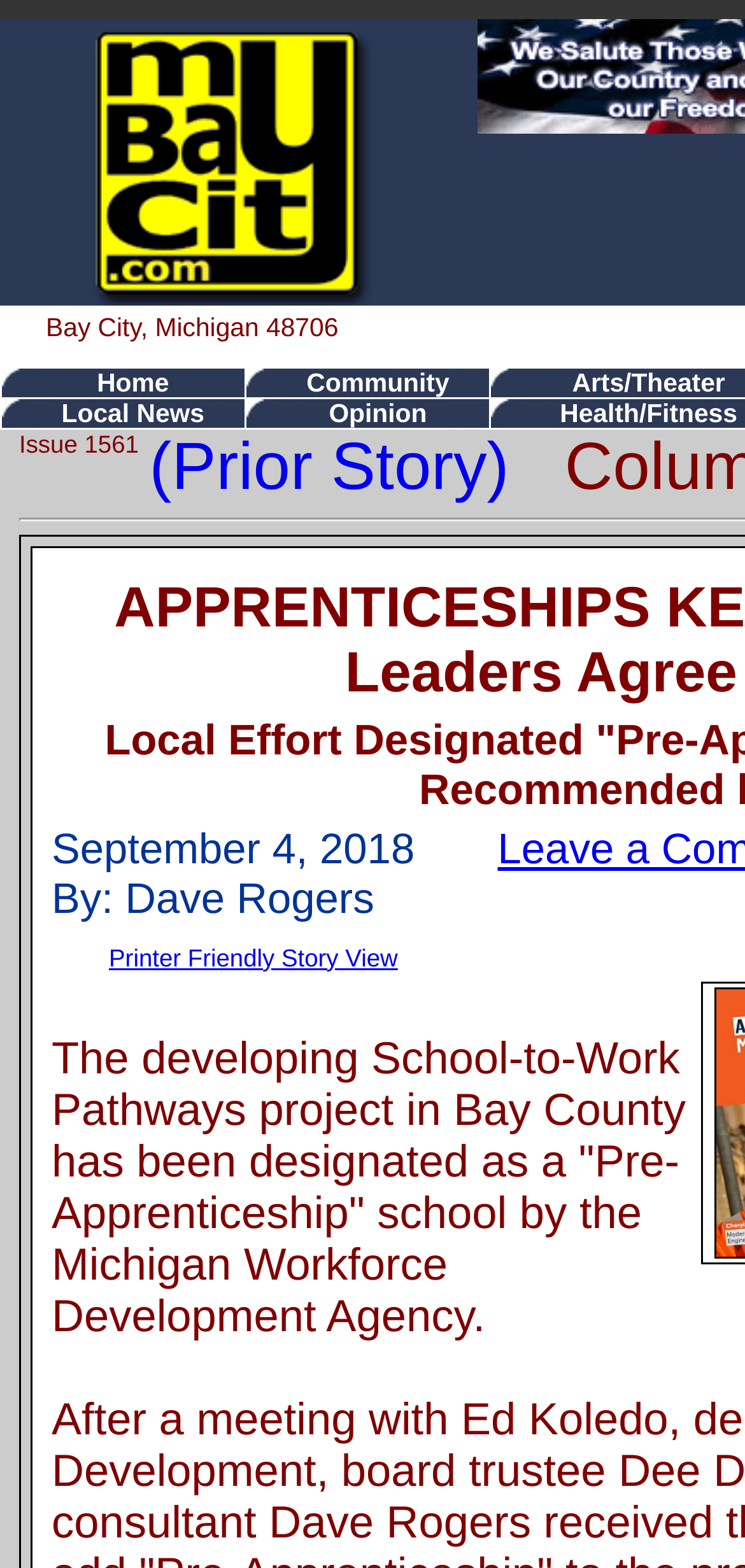Kindly determine the bounding box coordinates for the clickable area to achieve the given instruction: "print story in friendly view".

[0.146, 0.601, 0.534, 0.62]